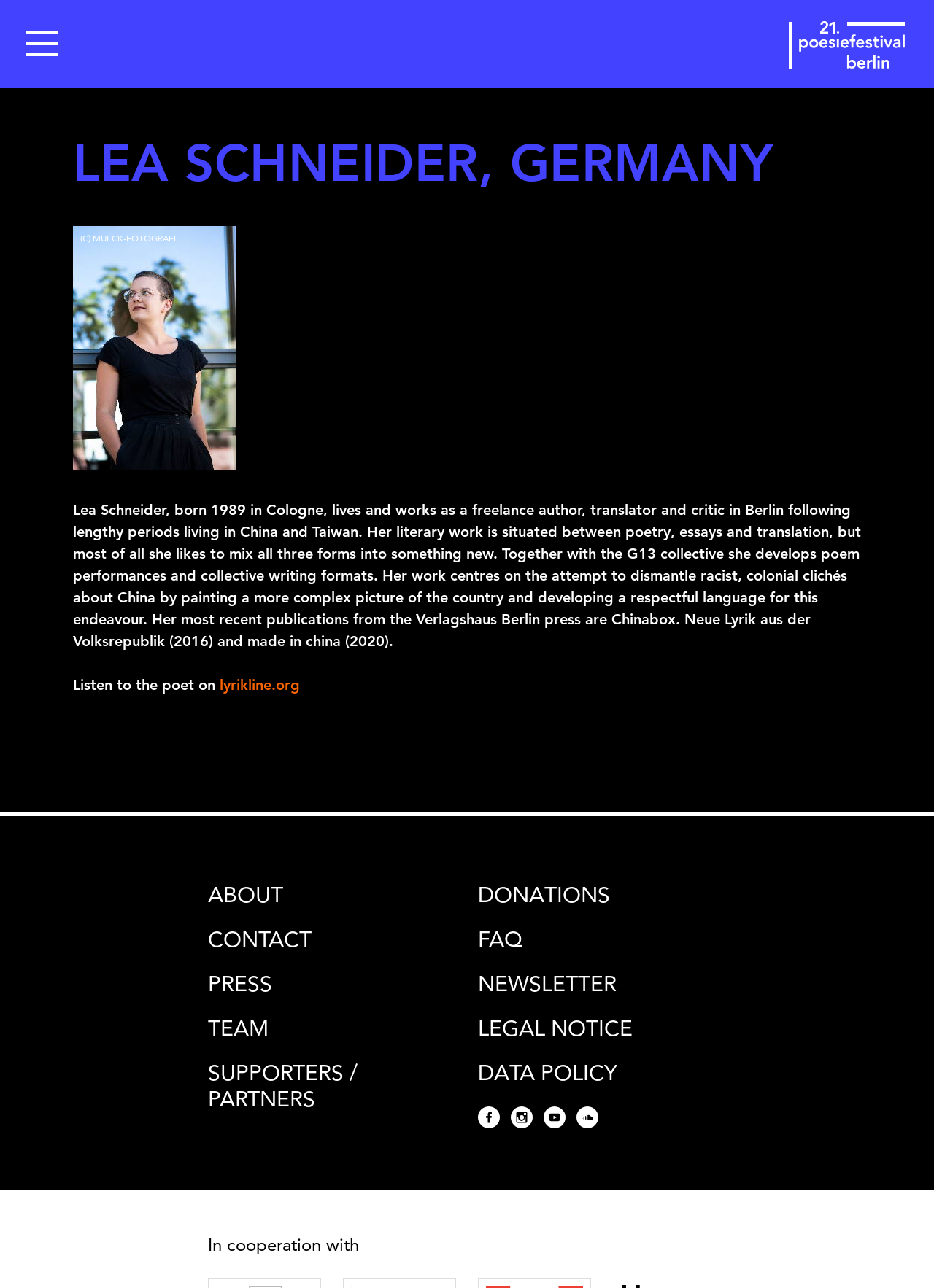What is Lea Schneider's profession?
Using the image, give a concise answer in the form of a single word or short phrase.

Author, translator, and critic